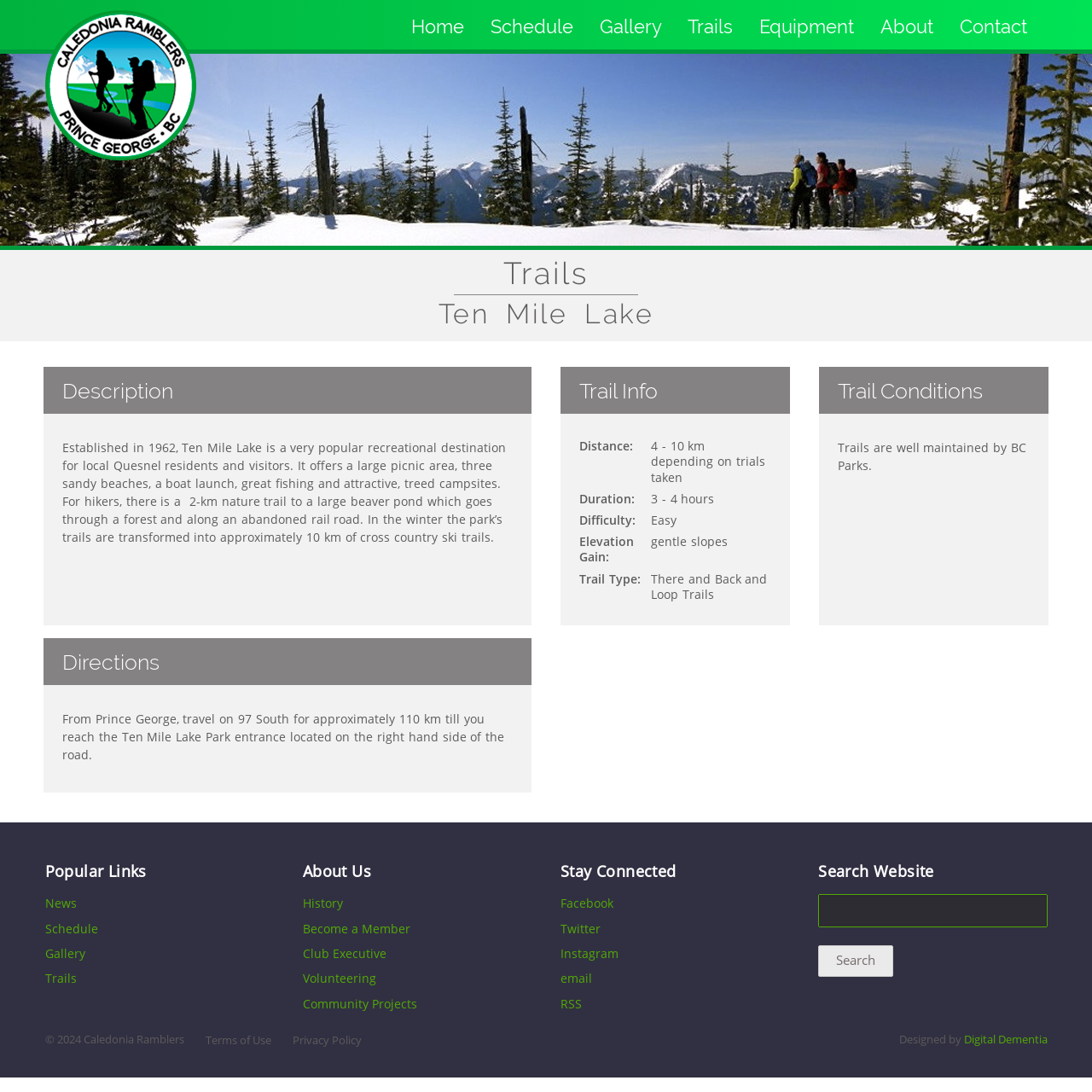Determine the bounding box coordinates of the region I should click to achieve the following instruction: "Click the 'Trails' link". Ensure the bounding box coordinates are four float numbers between 0 and 1, i.e., [left, top, right, bottom].

[0.62, 0.006, 0.682, 0.047]